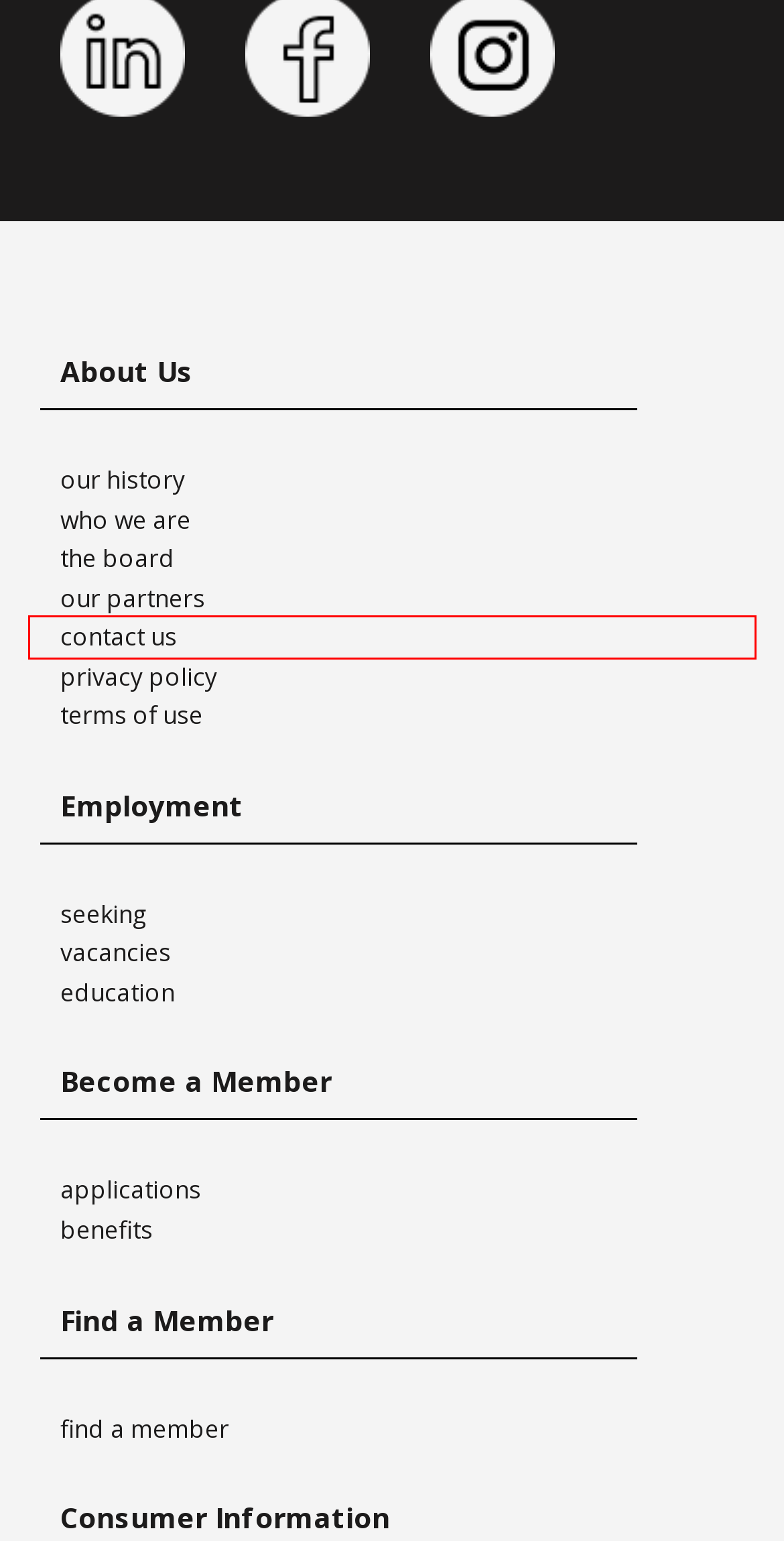Look at the screenshot of a webpage that includes a red bounding box around a UI element. Select the most appropriate webpage description that matches the page seen after clicking the highlighted element. Here are the candidates:
A. General Enquiries
B. Find a Professional
C. Landscaping Victoria Master Landscapers | Member Benefits
D. Learn about Landscaping Victoria Master Landscapers
E. terms of use
F. Landscaping | Victoria | Master | Partners | Industry | Sponsors
G. Landscape Education
H. Seeking Employment

A